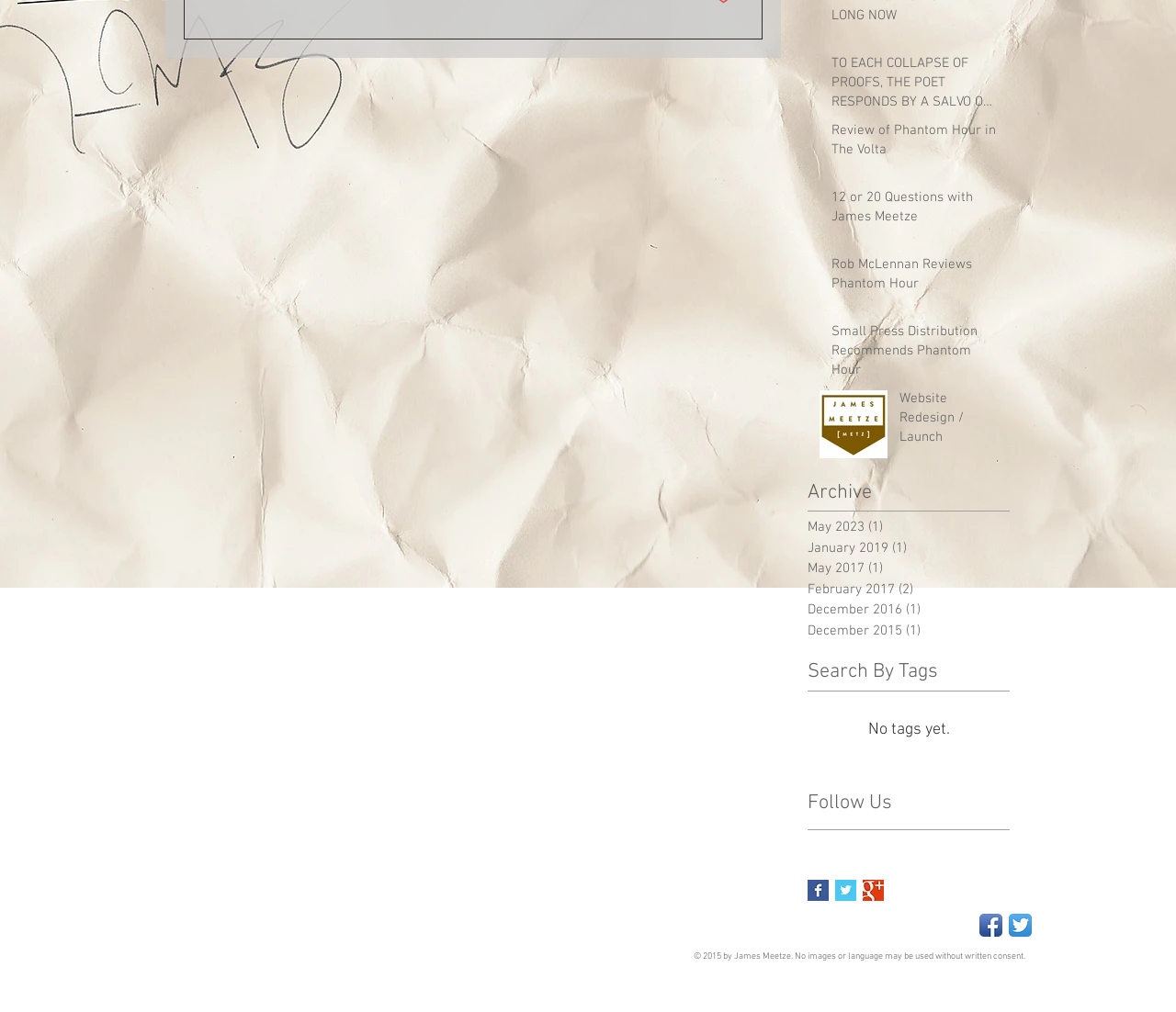Determine the bounding box coordinates (top-left x, top-left y, bottom-right x, bottom-right y) of the UI element described in the following text: Washington Magazine

None